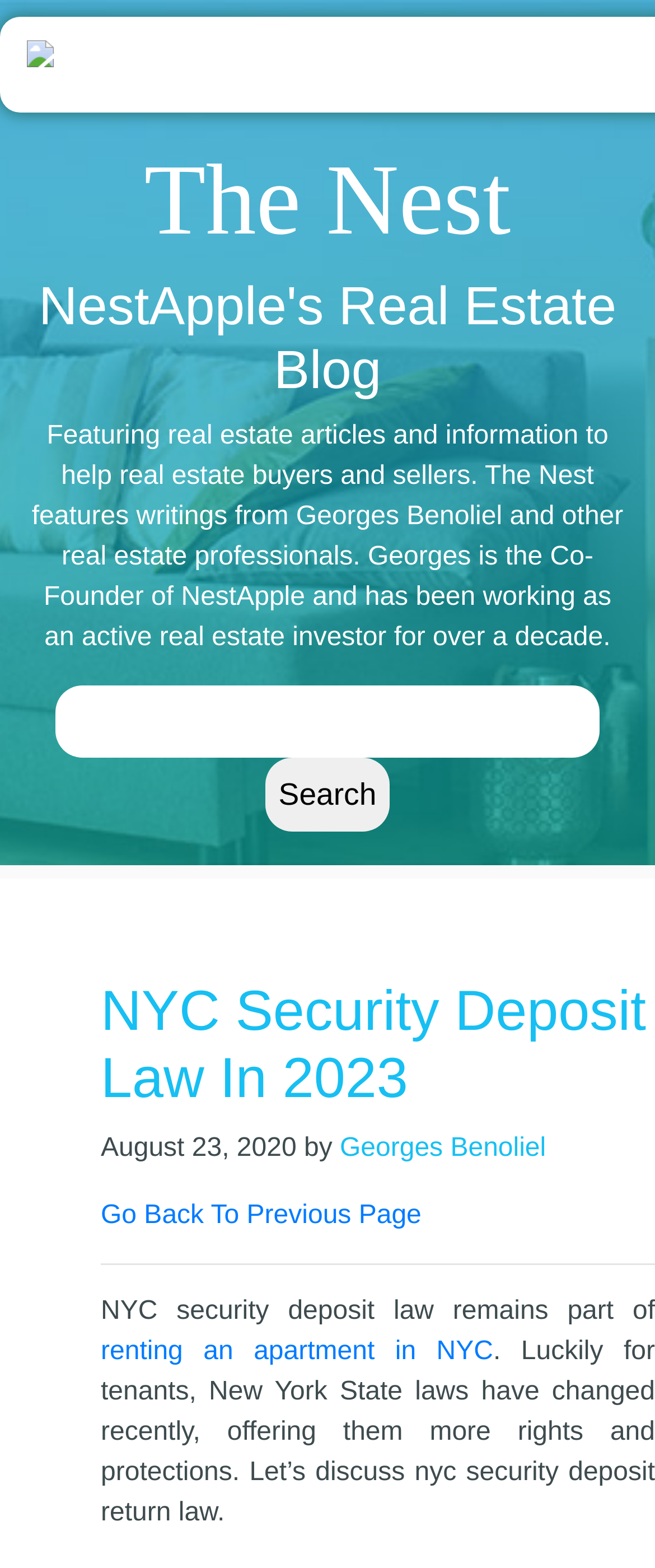Offer a meticulous description of the webpage's structure and content.

The webpage is about NYC security deposit law, specifically discussing the changes in New York State laws that offer more rights and protections to tenants. At the top left corner, there is a NestApple logo, which is an image linked to the company's homepage. Next to the logo, there are two headings: "The Nest" and "NestApple's Real Estate Blog", indicating that the webpage is part of a blog section.

Below the headings, there is a paragraph of text that describes the blog's content, featuring real estate articles and information to help buyers and sellers. The text also introduces Georges Benoliel, the Co-Founder of NestApple, who has been working as an active real estate investor for over a decade.

On the right side of the page, there is a search bar with a textbox and a "Search" button. Below the search bar, there is a main heading "NYC Security Deposit Law In 2023", which is followed by the author's name, Georges Benoliel, and the date of publication, August 23, 2020.

The main content of the webpage starts with a link to go back to the previous page, followed by a horizontal separator. The text then discusses the NYC security deposit law, mentioning that it remains part of renting an apartment in NYC. The webpage provides information on the recent changes in New York State laws, offering more rights and protections to tenants, and discusses the NYC security deposit return law.